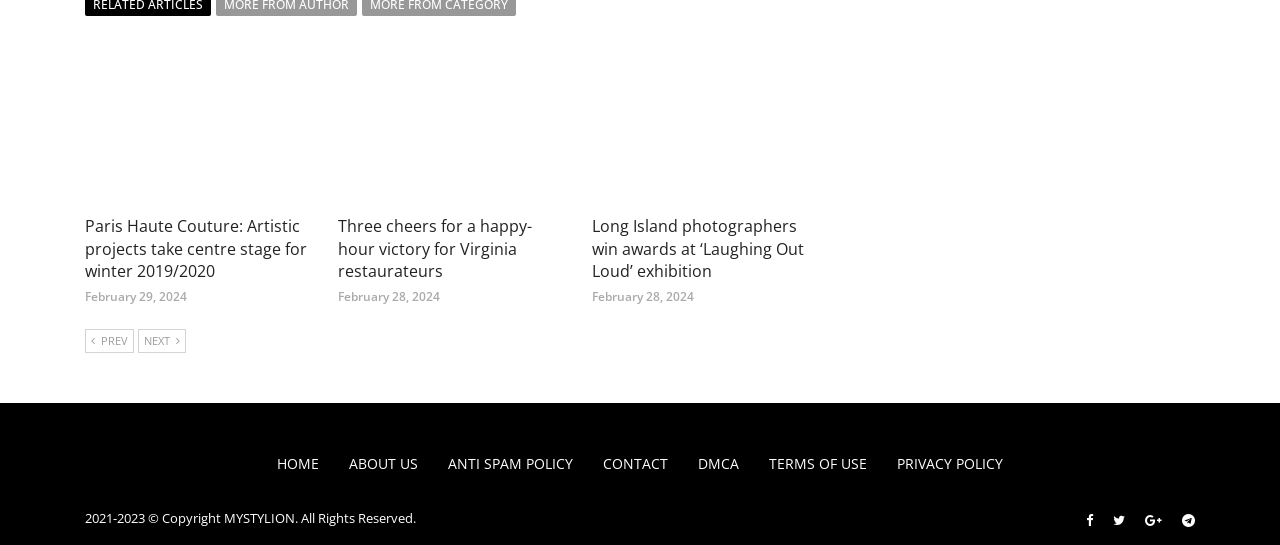How many navigation links are at the bottom of the page?
Refer to the image and offer an in-depth and detailed answer to the question.

I examined the links at the bottom of the page and counted seven distinct navigation links, including HOME, ABOUT US, ANTI SPAM POLICY, CONTACT, DMCA, TERMS OF USE, and PRIVACY POLICY.